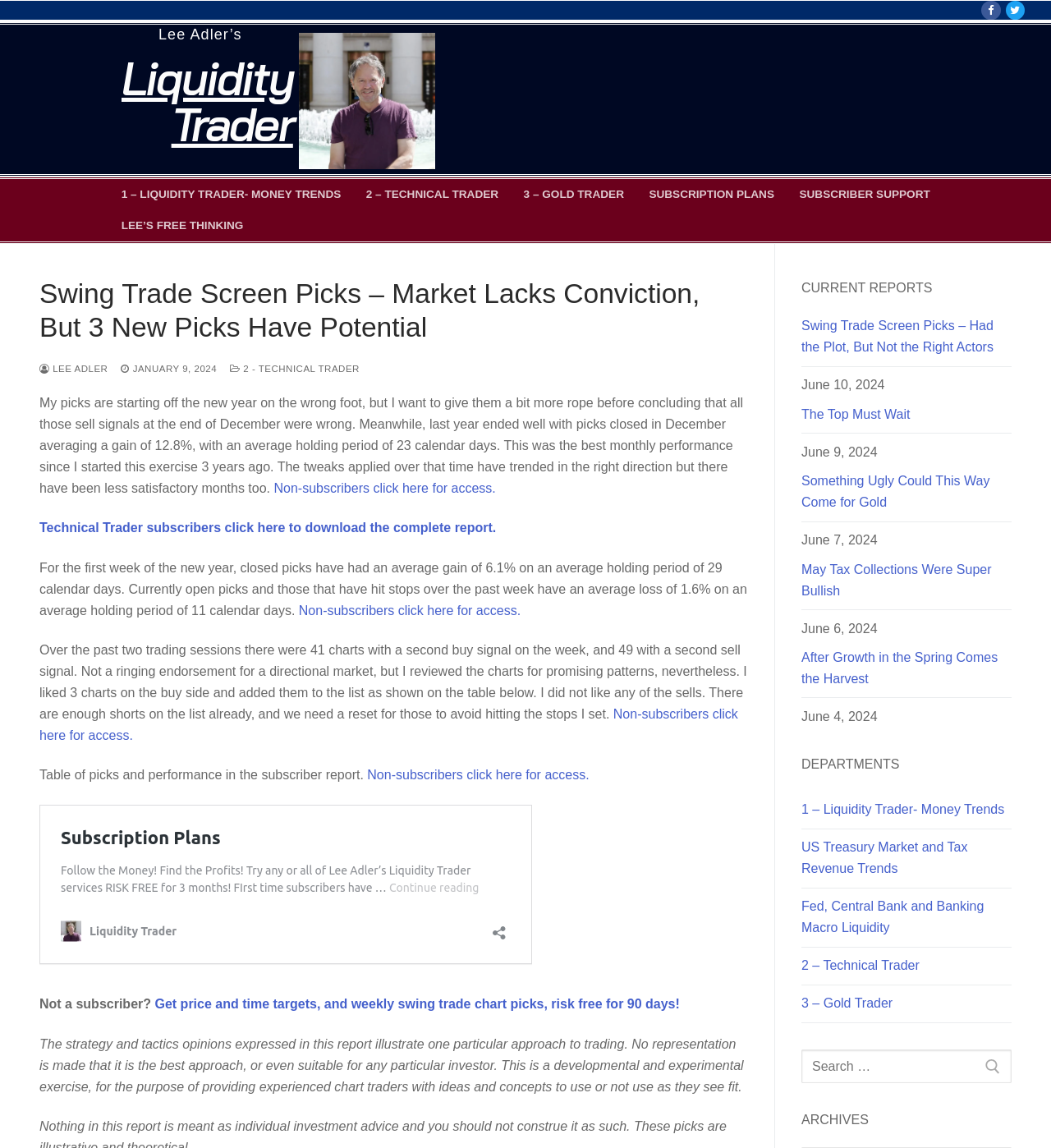Describe the webpage meticulously, covering all significant aspects.

This webpage is about Liquidity Trader, a platform that provides market analysis and trading insights. At the top, there are social media links to Facebook and Twitter, as well as a logo and a link to the Liquidity Trader website. Below that, there is a navigation menu with links to different sections, including subscription plans, subscriber support, and Lee's free thinking.

The main content of the page is a blog post titled "Swing Trade Screen Picks – Market Lacks Conviction, But 3 New Picks Have Potential." The post is written by Lee Adler and dated January 9, 2024. The author discusses their picks for the new year, which are not performing well, but they want to give them more time before concluding that the sell signals at the end of December were wrong. The post also mentions that last year ended well with picks closed in December averaging a gain of 12.8%.

The post is divided into sections, with headings and links to access more information. There are also tables and charts, but they are not accessible to non-subscribers. The author mentions that they reviewed 41 charts with a second buy signal and 49 with a second sell signal, but only liked three charts on the buy side and added them to the list.

On the right side of the page, there is a section titled "CURRENT REPORTS" with links to previous reports, including "Swing Trade Screen Picks – Had the Plot, But Not the Right Actors" and "Something Ugly Could This Way Come for Gold." Below that, there is a section titled "DEPARTMENTS" with links to different departments, including Liquidity Trader, Technical Trader, and Gold Trader. At the bottom of the page, there is a search bar and a section titled "ARCHIVES."